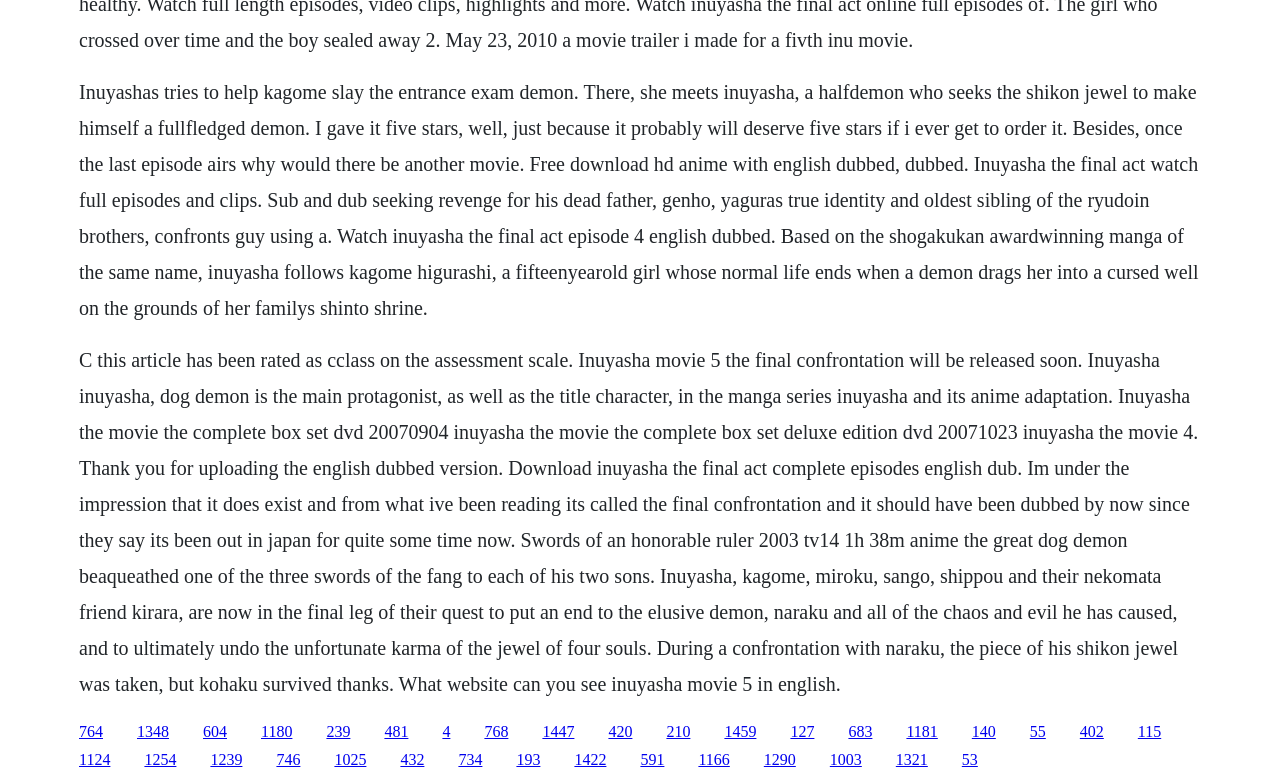Can you find the bounding box coordinates for the element to click on to achieve the instruction: "Click the link to Swords of an Honorable Ruler 2003 TV14"?

[0.159, 0.923, 0.177, 0.945]